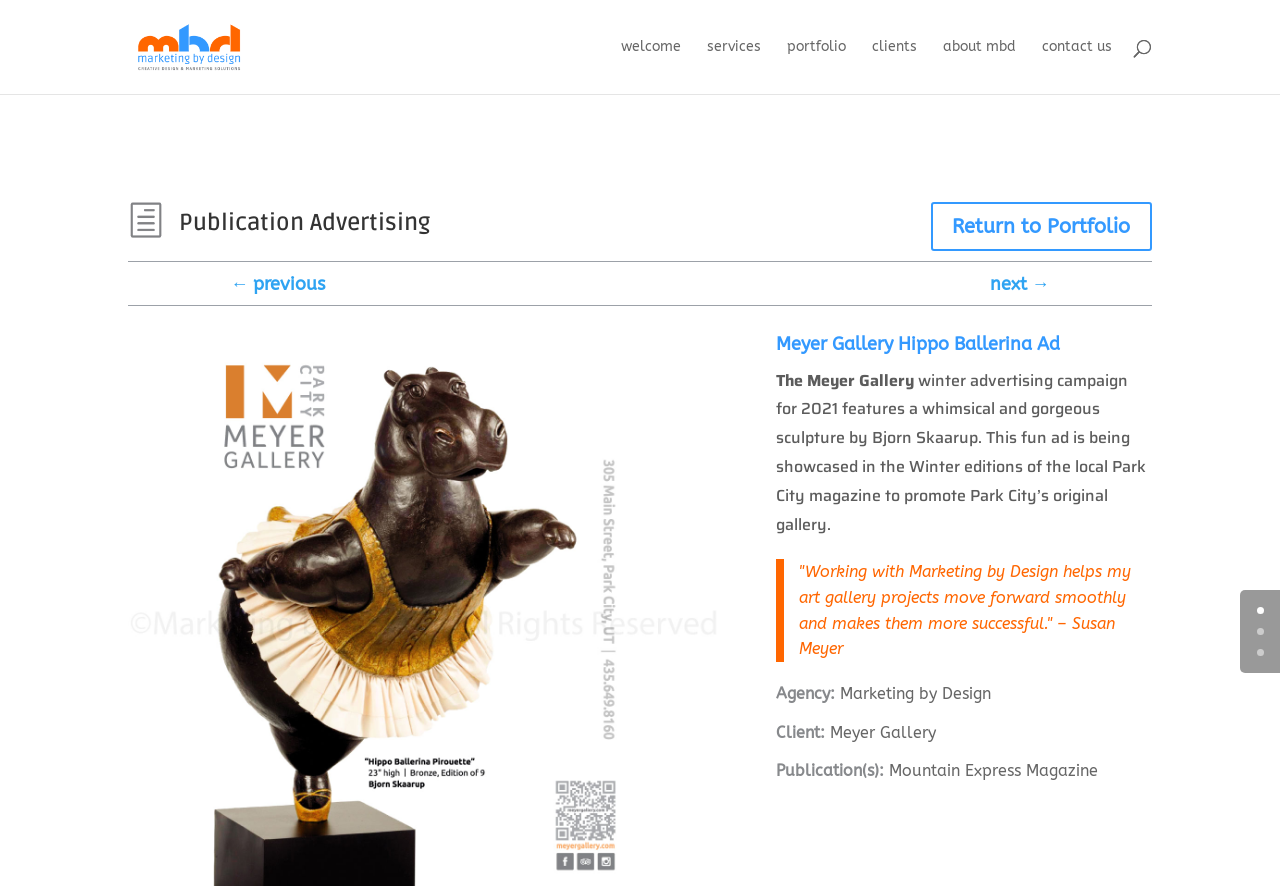Identify the bounding box coordinates for the UI element described as follows: welcome. Use the format (top-left x, top-left y, bottom-right x, bottom-right y) and ensure all values are floating point numbers between 0 and 1.

[0.485, 0.045, 0.532, 0.106]